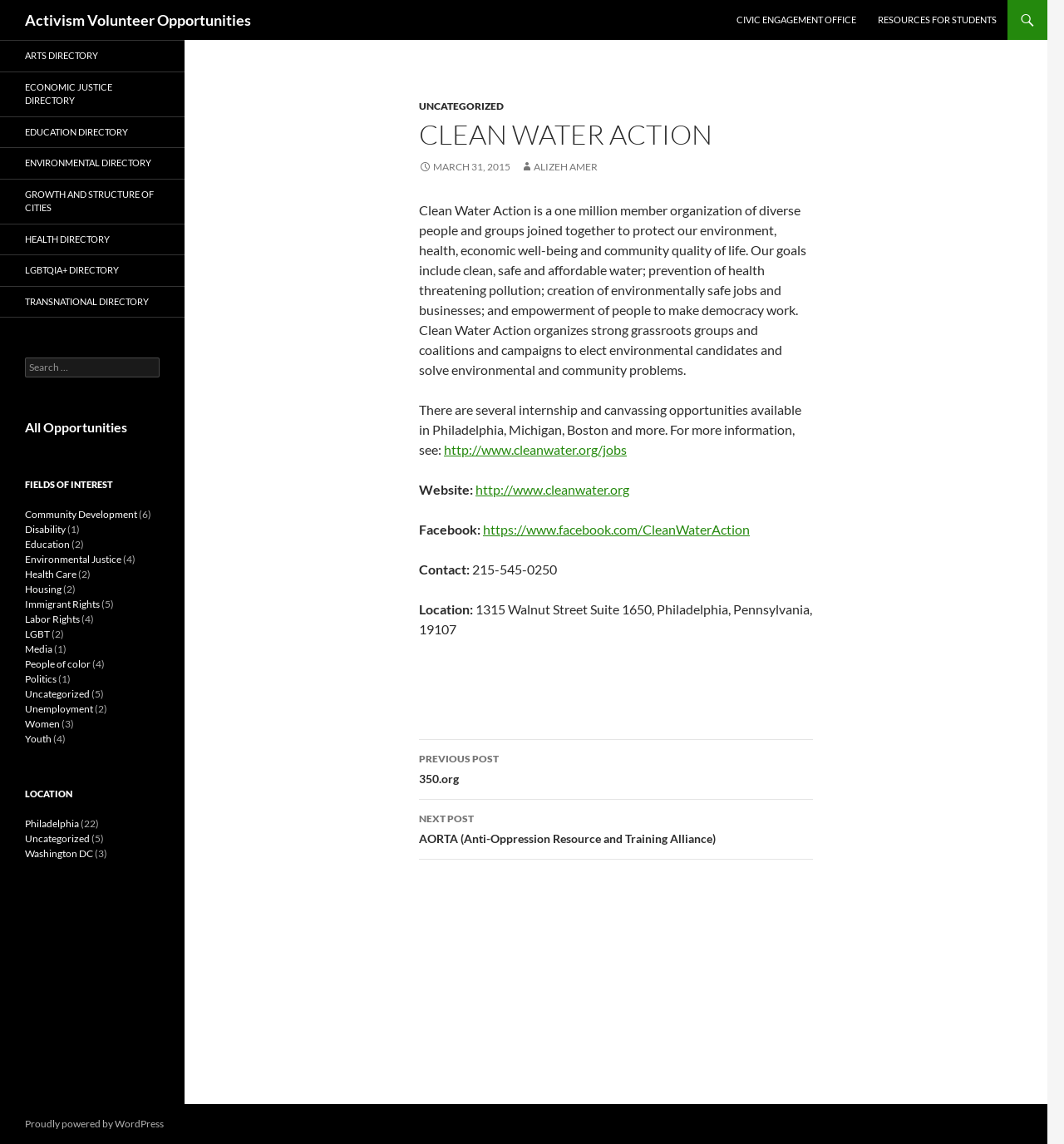Specify the bounding box coordinates of the area to click in order to execute this command: 'Search for opportunities'. The coordinates should consist of four float numbers ranging from 0 to 1, and should be formatted as [left, top, right, bottom].

[0.023, 0.312, 0.15, 0.33]